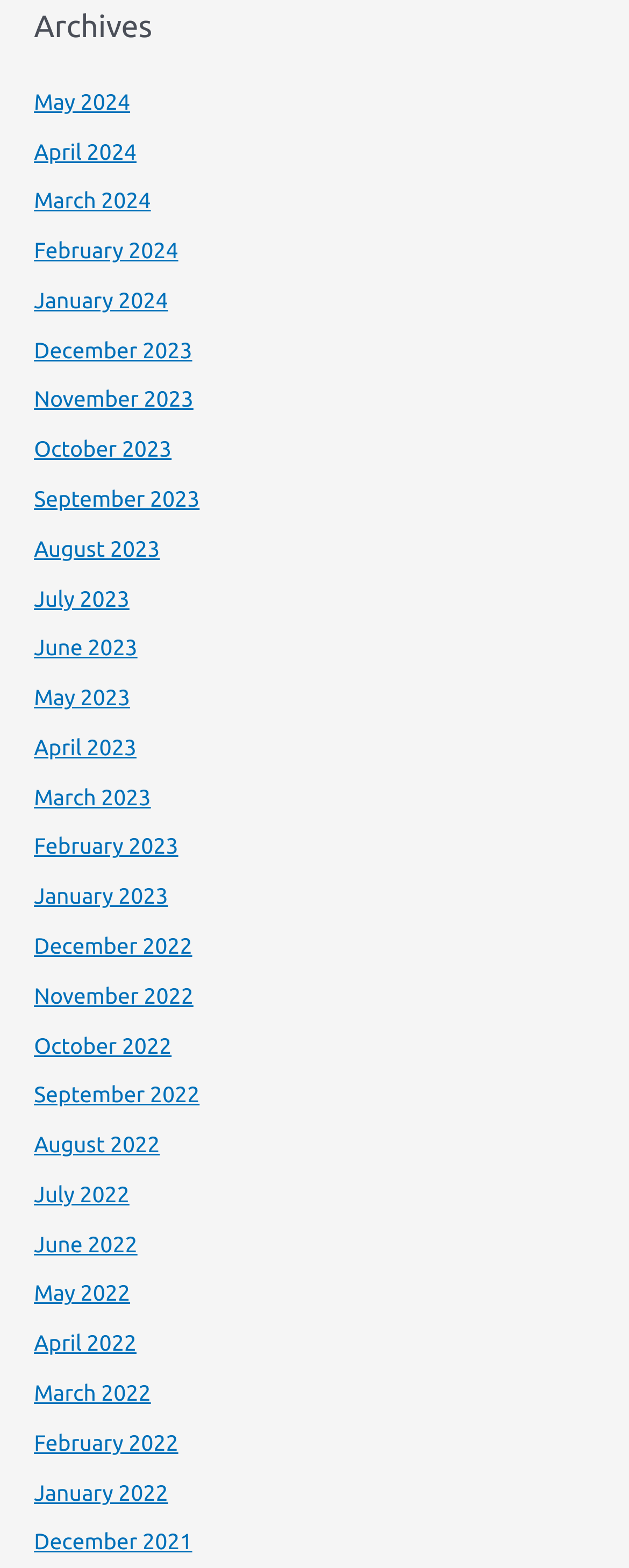Use a single word or phrase to answer this question: 
How many months are listed in the archives?

27